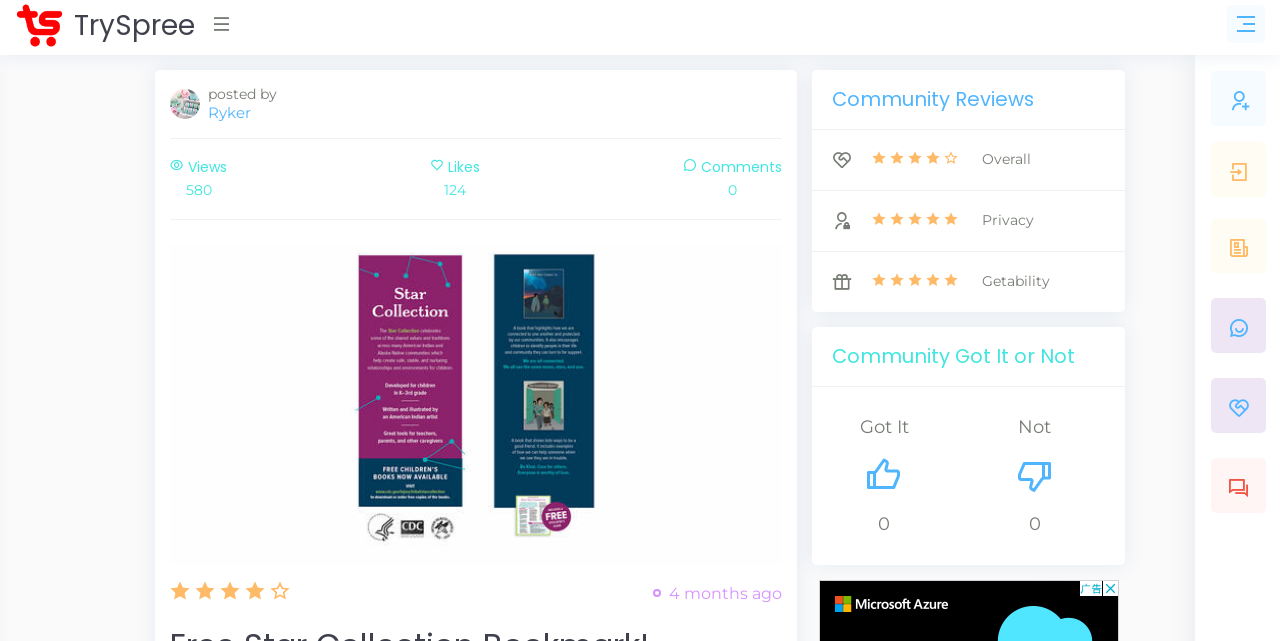What is the category of the review section?
Please provide a comprehensive answer based on the visual information in the image.

I found the answer by looking at the heading that says 'Community Reviews' and the subheadings underneath it, such as 'Overall', 'Privacy', and 'Getability'.